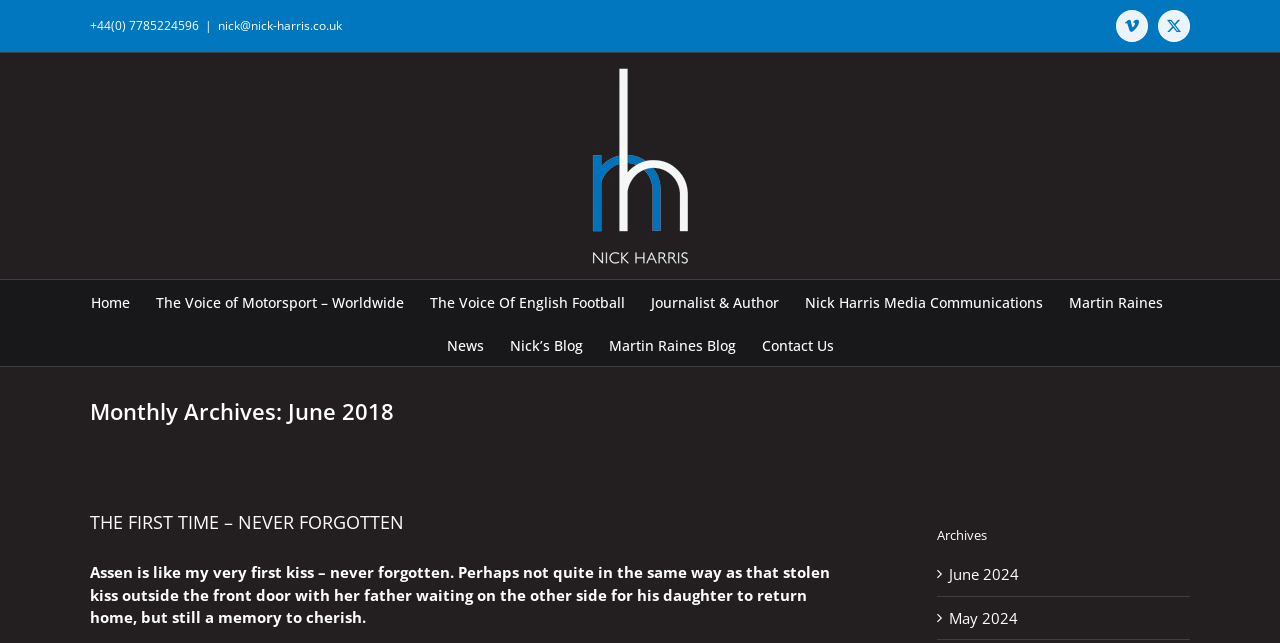Pinpoint the bounding box coordinates of the area that must be clicked to complete this instruction: "Visit Vimeo".

[0.872, 0.016, 0.897, 0.065]